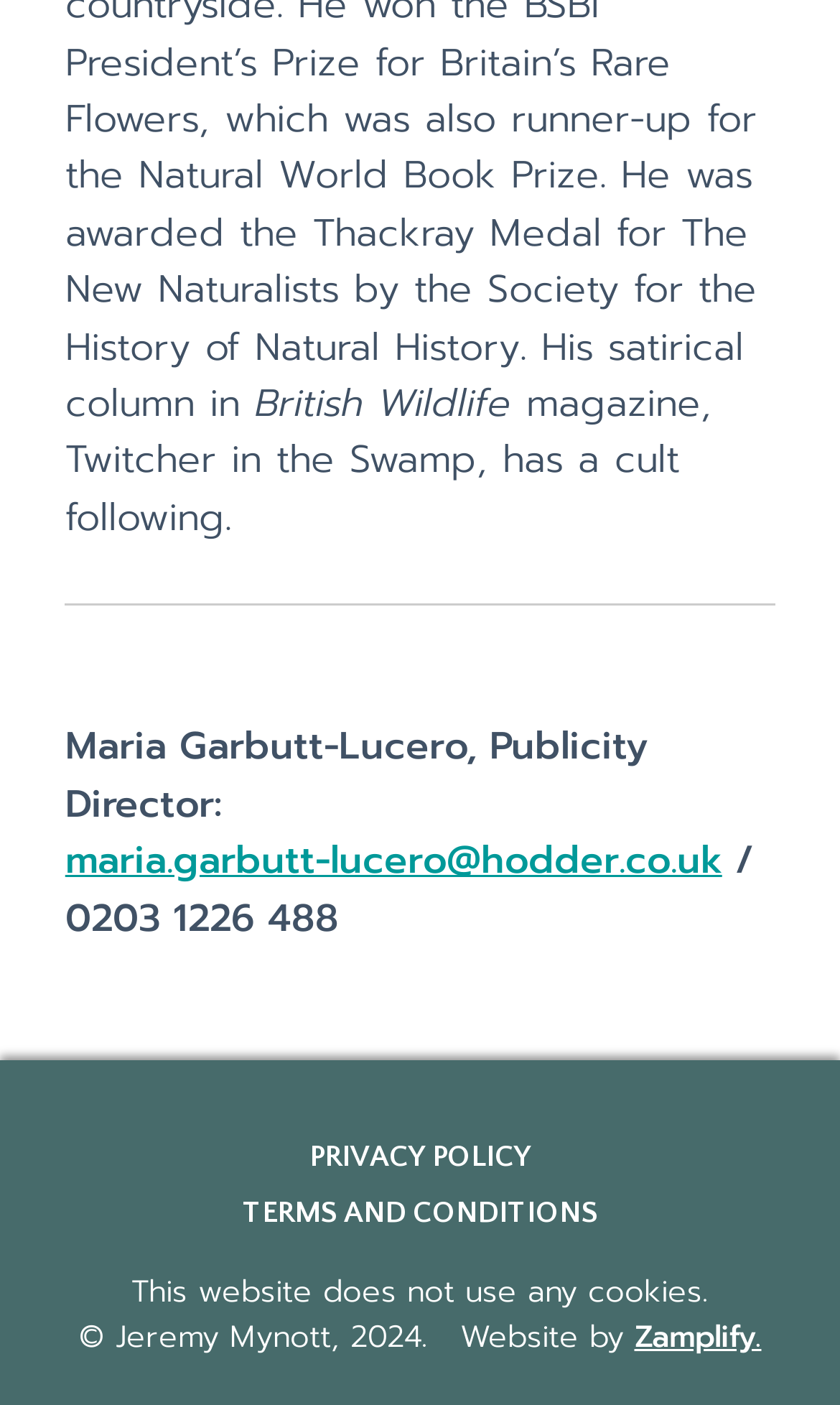Utilize the information from the image to answer the question in detail:
What is the email address of the Publicity Director?

The email address of the Publicity Director can be found in the link element with the text 'maria.garbutt-lucero@hodder.co.uk' which is located next to the Publicity Director's name.